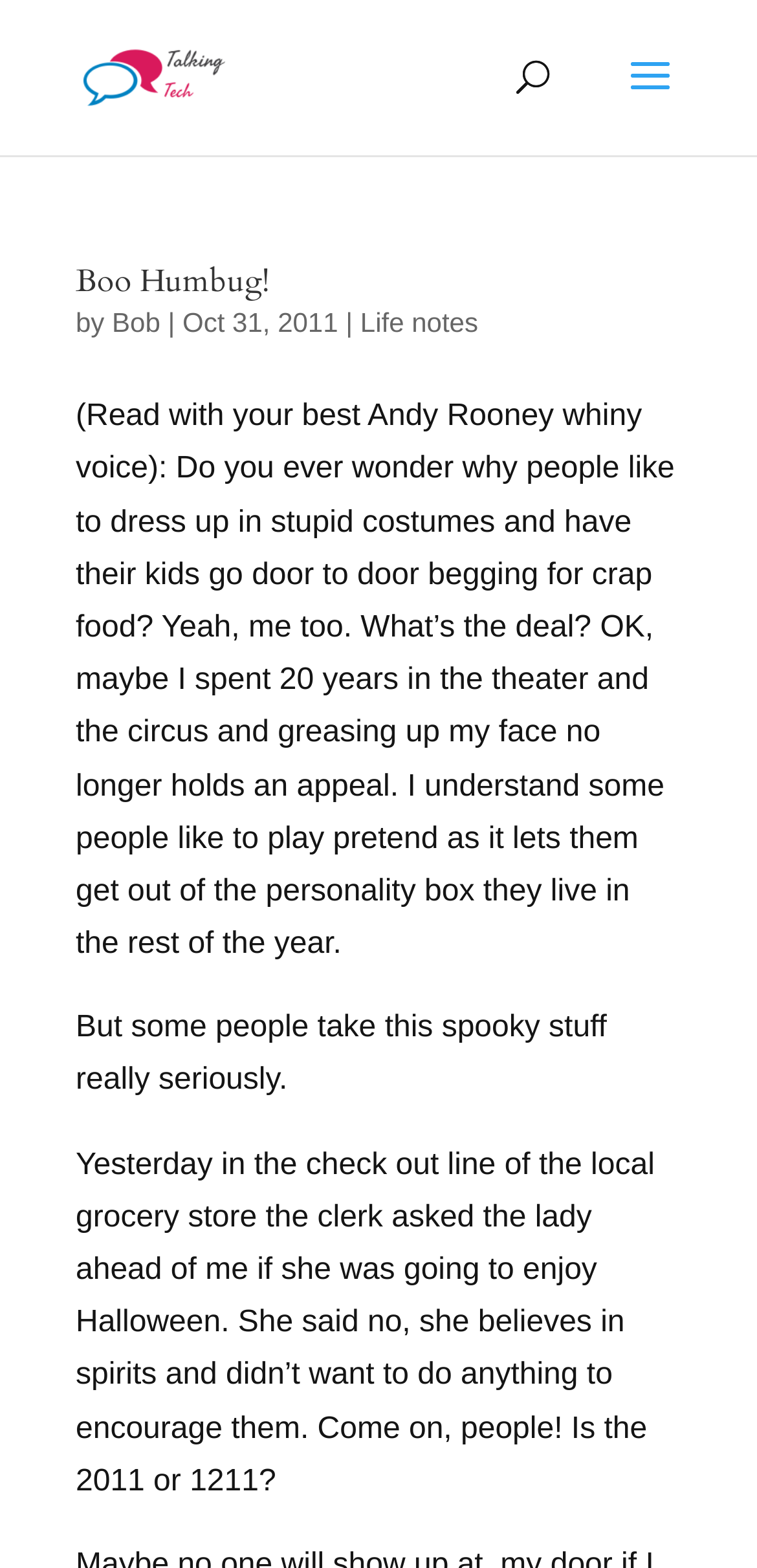Answer this question using a single word or a brief phrase:
Who wrote the article 'Boo Humbug!'?

Bob